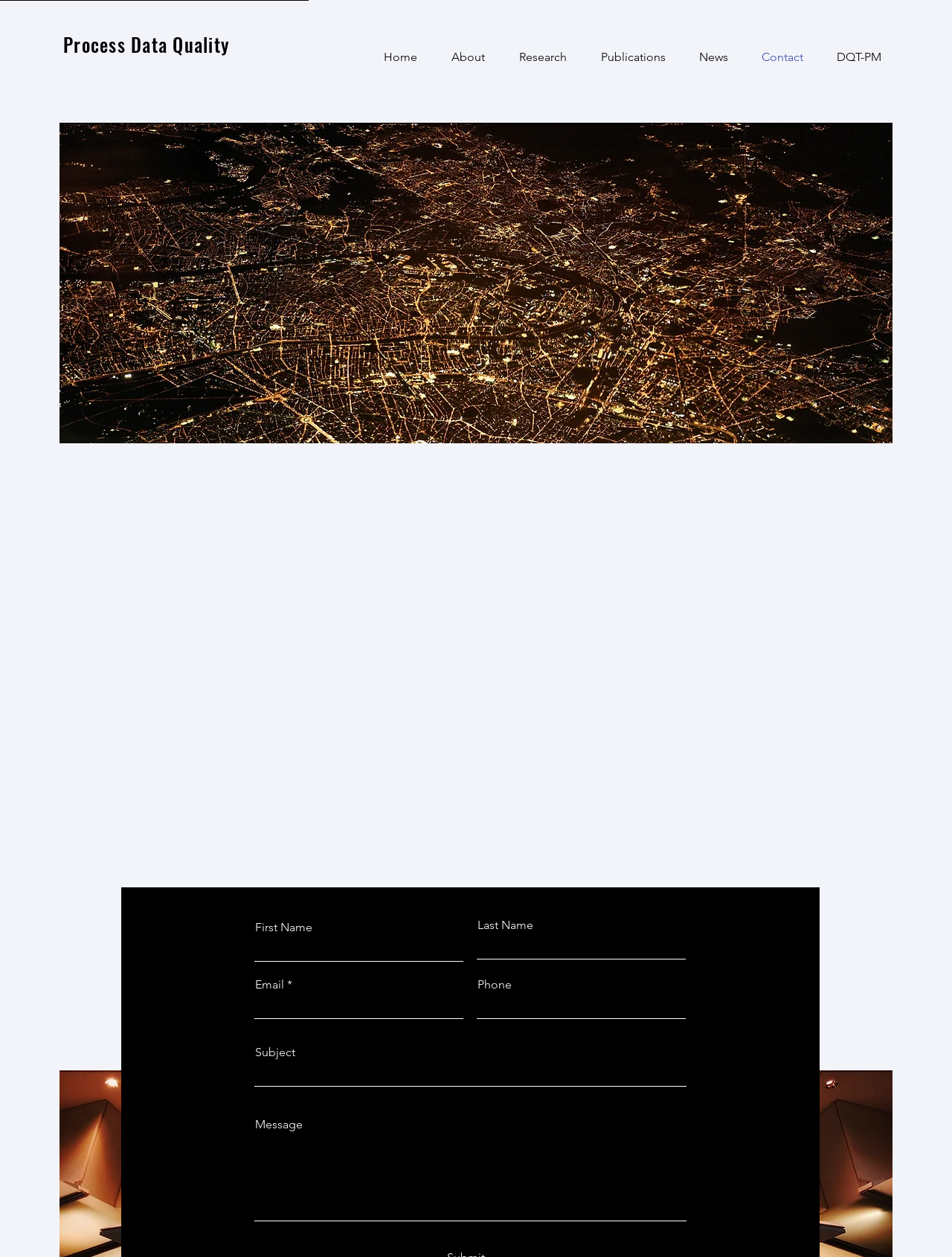Show the bounding box coordinates of the element that should be clicked to complete the task: "Click on the 'Home' link".

[0.379, 0.031, 0.45, 0.06]